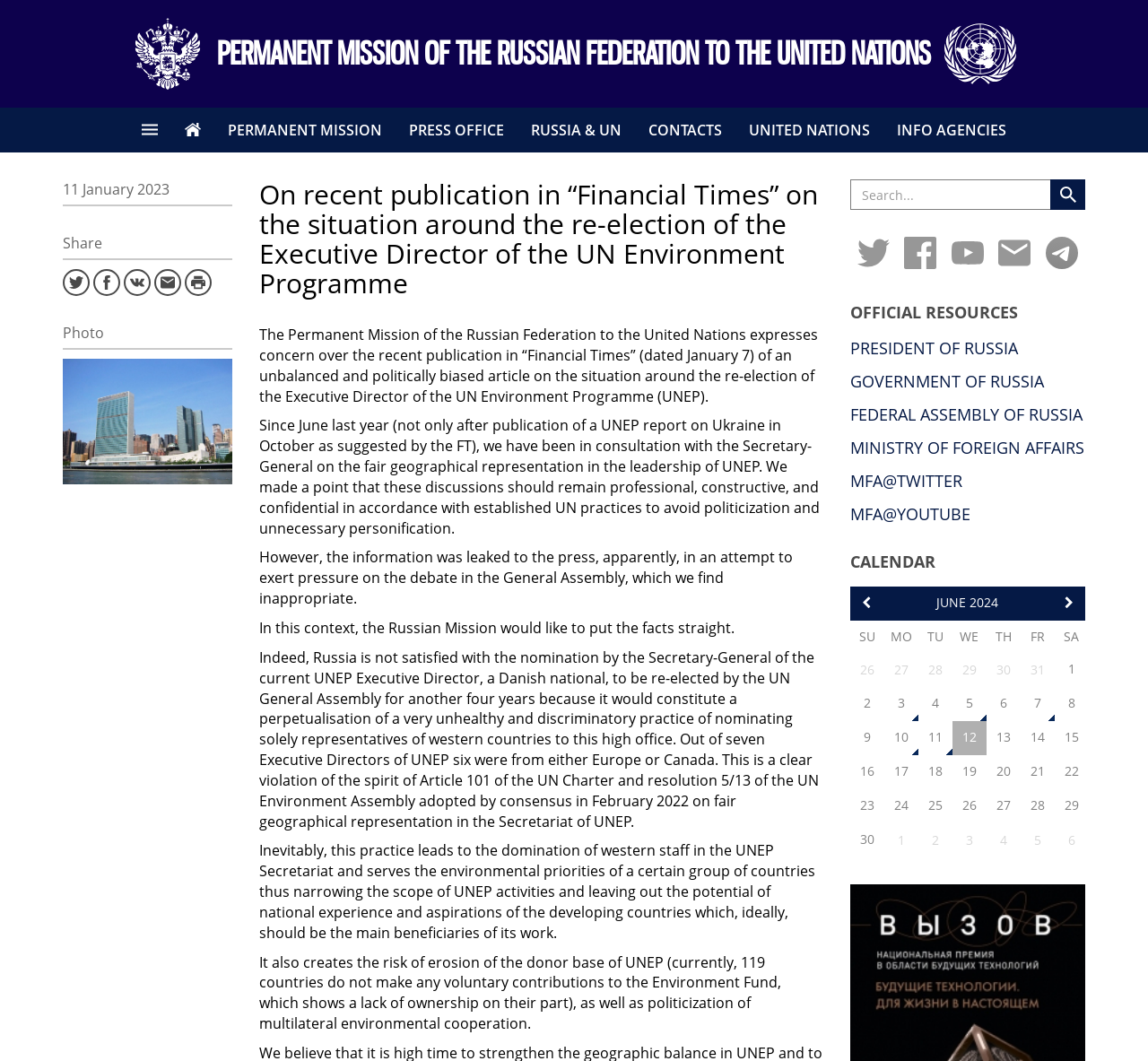Write a detailed summary of the webpage.

The webpage is the official website of the Permanent Mission of the Russian Federation to the United Nations. At the top, there is a header section with a link to the mission's homepage and a hamburger menu icon on the left, accompanied by the Russian Federation's arm emblem. On the right side of the header, there is a United Nations arm emblem.

Below the header, there is a navigation menu with links to various sections, including "PERMANENT MISSION", "PRESS OFFICE", "RUSSIA & UN", "CONTACTS", "UNITED NATIONS", and "INFO AGENCIES". 

The main content area features a news article titled "On recent publication in “Financial Times” on the situation around the re-election of the Executive Director of the UN Environment Programme". The article is divided into several paragraphs, and there is a timestamp indicating that it was published on January 11, 2023. Below the article, there are social media sharing links and a "Share" button.

On the right side of the page, there is a sidebar with a search bar, a "Photo" label, and a series of social media links, including Twitter, Facebook, YouTube, and others. Below the social media links, there is a section titled "OFFICIAL RESOURCES" with links to various Russian government websites, including the President of Russia, Government of Russia, Federal Assembly of Russia, and Ministry of Foreign Affairs.

Further down the page, there is a "CALENDAR" section with a link to a calendar and a table displaying the months of the year. The current month is June 2024.